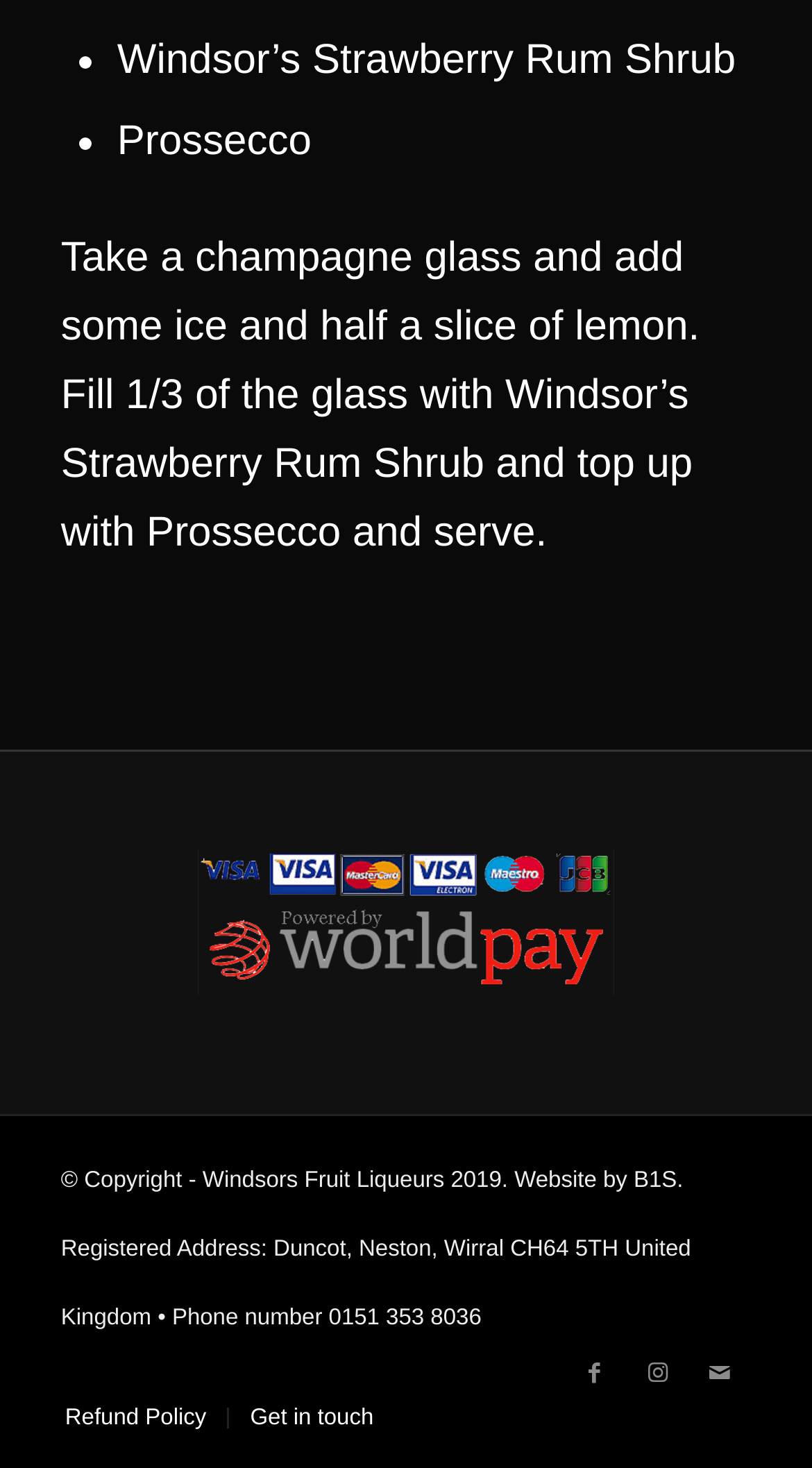Provide a brief response in the form of a single word or phrase:
How many social media links are available?

3